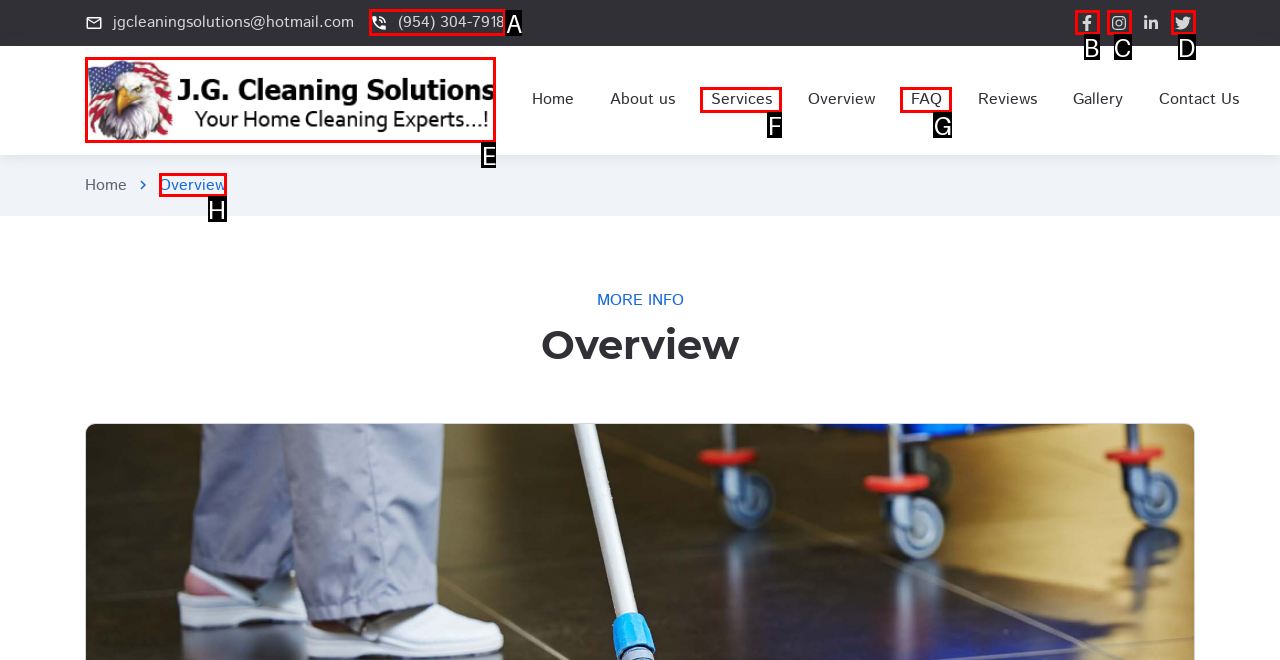Identify which HTML element should be clicked to fulfill this instruction: Call the phone number Reply with the correct option's letter.

A